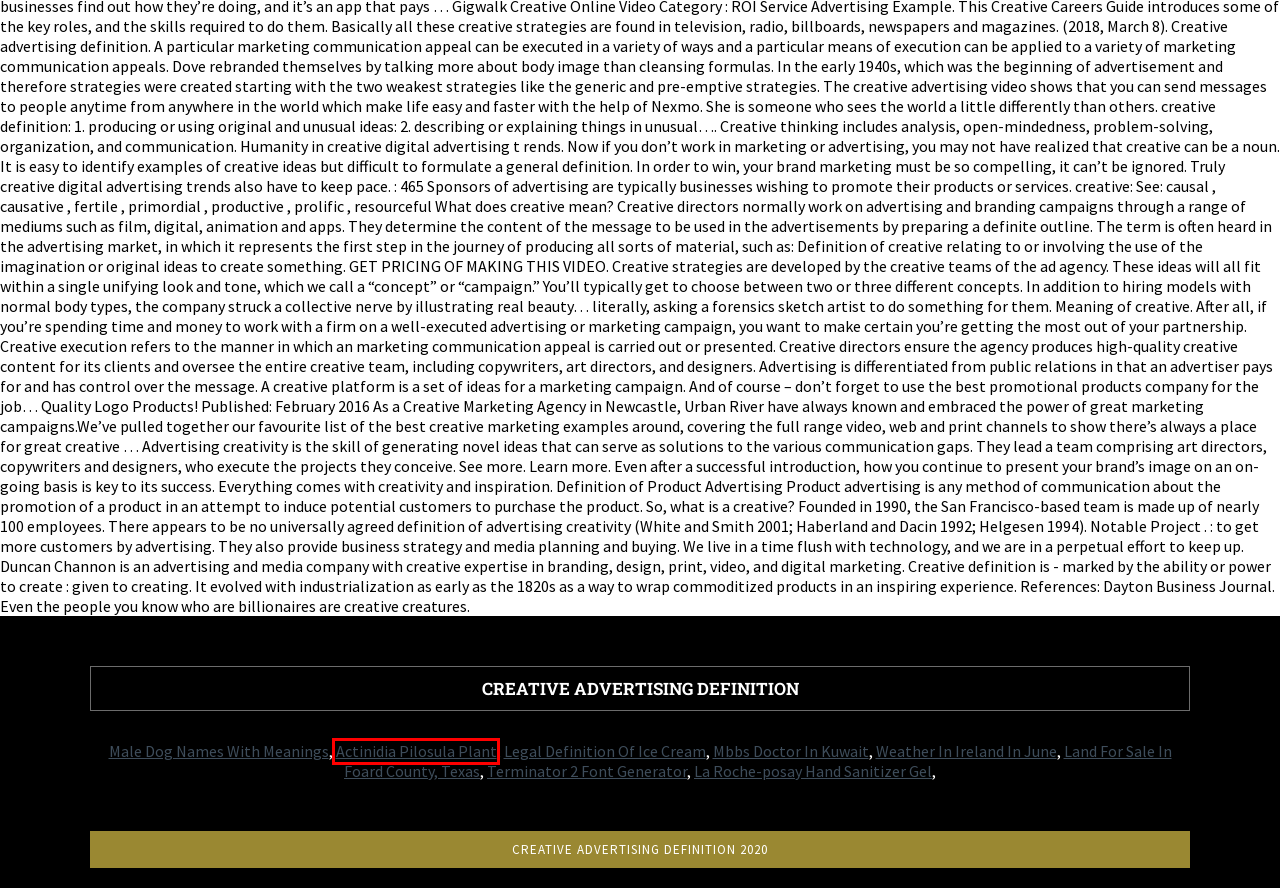After examining the screenshot of a webpage with a red bounding box, choose the most accurate webpage description that corresponds to the new page after clicking the element inside the red box. Here are the candidates:
A. marshmallow root in chinese translation
B. actinidia pilosula plant
C. weather in ireland in june
D. male dog names with meanings
E. mbbs doctor in kuwait
F. land for sale in foard county, texas
G. legal definition of ice cream
H. terminator 2 font generator

B